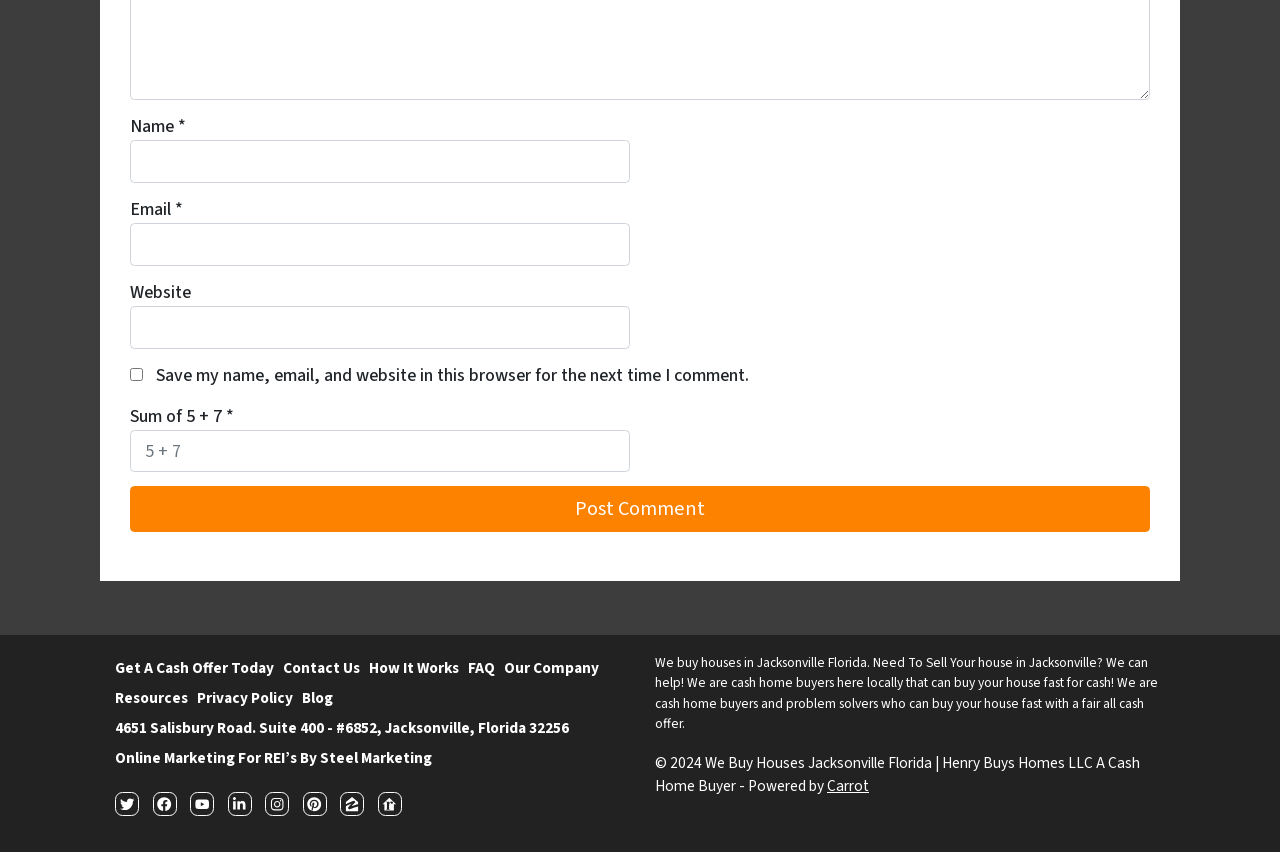Find the bounding box coordinates of the clickable area required to complete the following action: "Enter the sum of 5 + 7".

[0.102, 0.504, 0.492, 0.554]